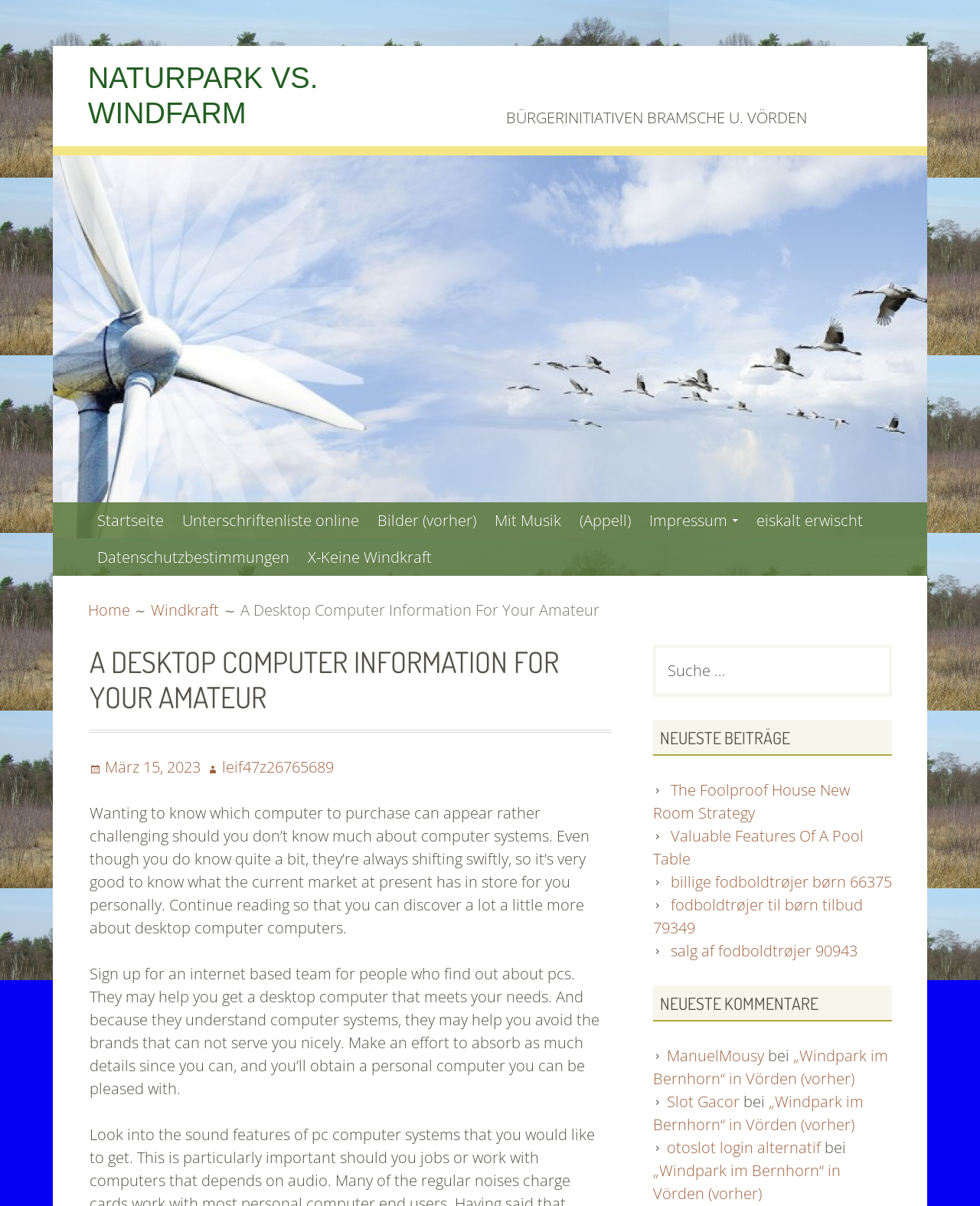Please find and give the text of the main heading on the webpage.

A DESKTOP COMPUTER INFORMATION FOR YOUR AMATEUR